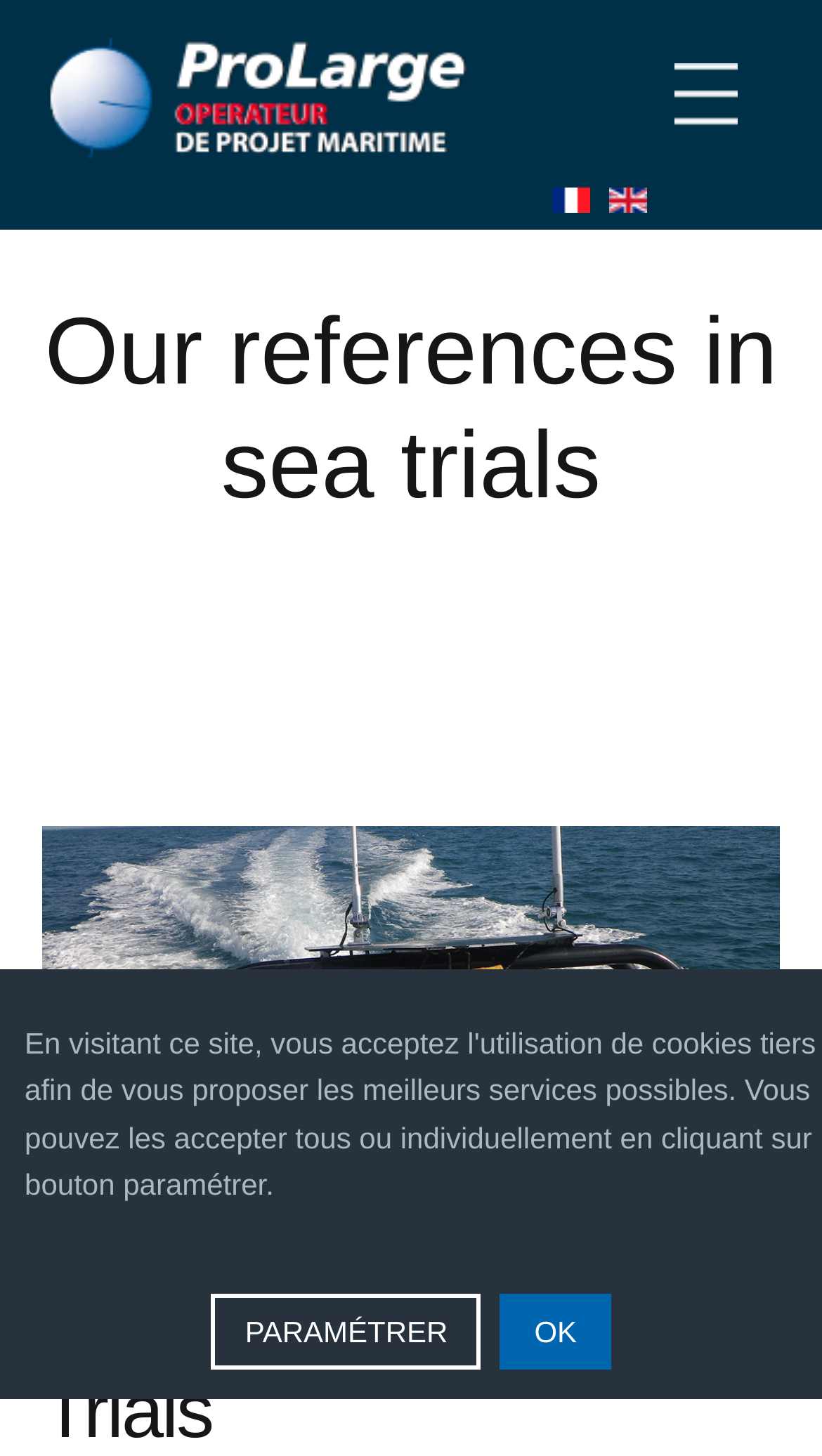What is the topic of the webpage?
Please ensure your answer to the question is detailed and covers all necessary aspects.

The webpage has a heading 'Our references in sea trials' and a link 'High Speed Hydrodynamic Towing Trials', which suggests that the topic of the webpage is related to sea trials. Additionally, the presence of the 'Sea trials - Prolarge' root element reinforces this conclusion.